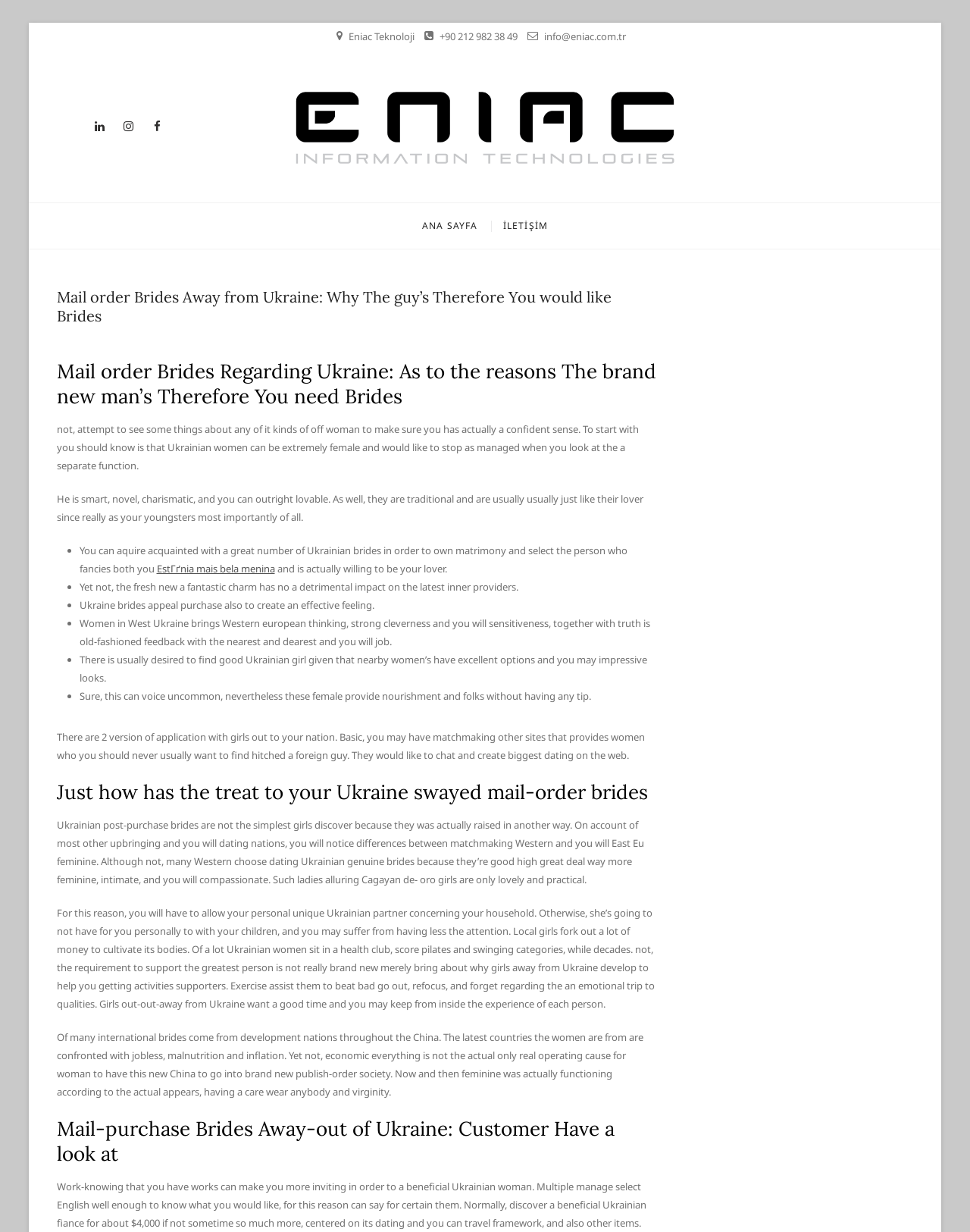Determine the bounding box coordinates of the clickable region to execute the instruction: "Visit the 'ANA SAYFA' page". The coordinates should be four float numbers between 0 and 1, denoted as [left, top, right, bottom].

[0.423, 0.165, 0.504, 0.202]